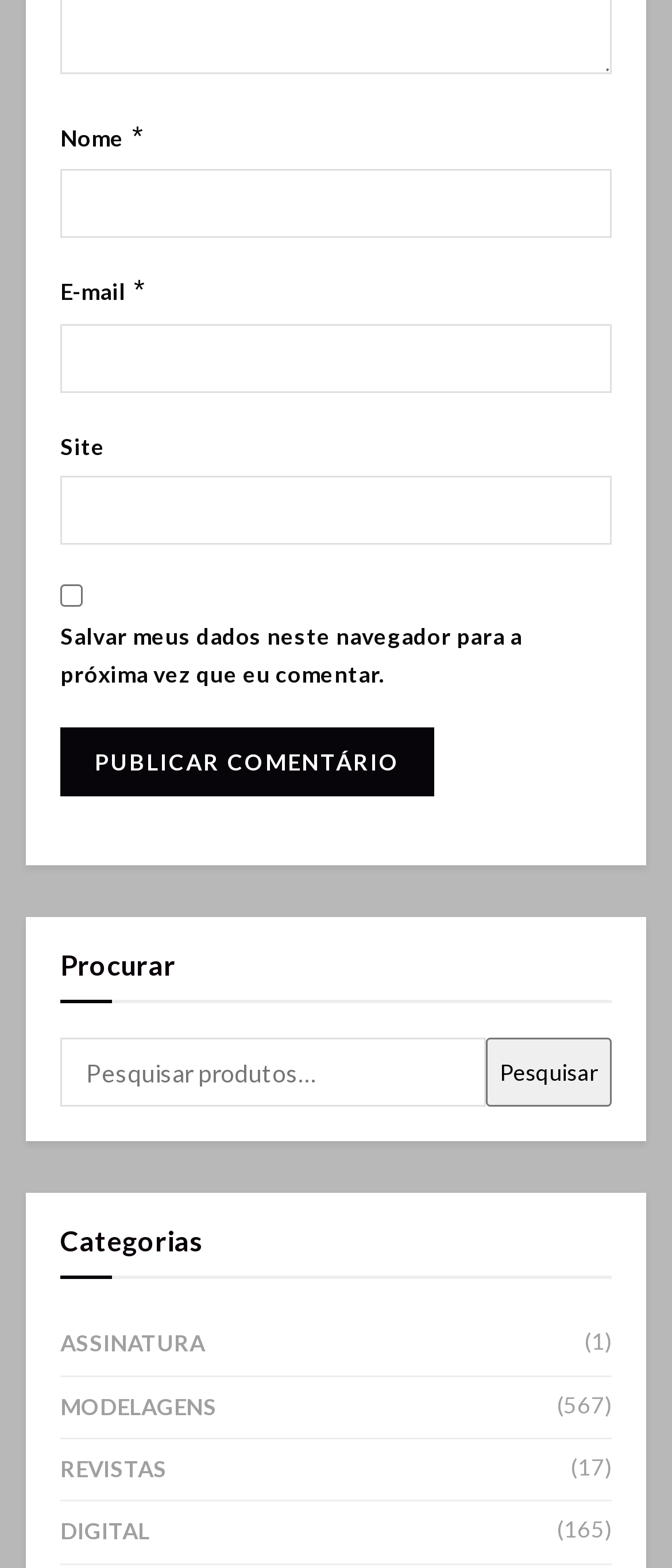How many comments are there under MODELAGENS?
Using the picture, provide a one-word or short phrase answer.

567